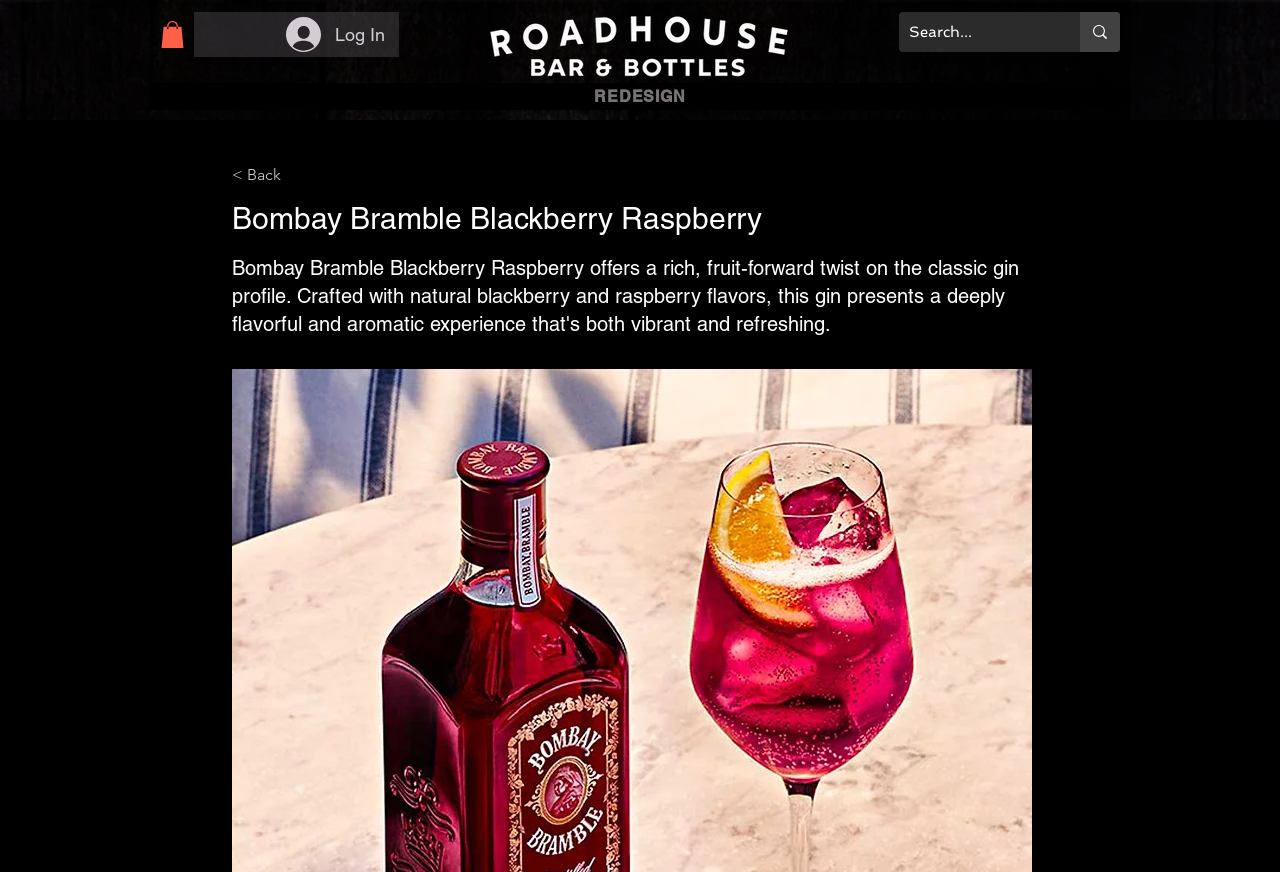Carefully observe the image and respond to the question with a detailed answer:
What is the flavor ingredient mentioned?

The webpage description mentions that the gin is crafted with natural blackberry and raspberry flavors, which suggests that these are the flavor ingredients mentioned.